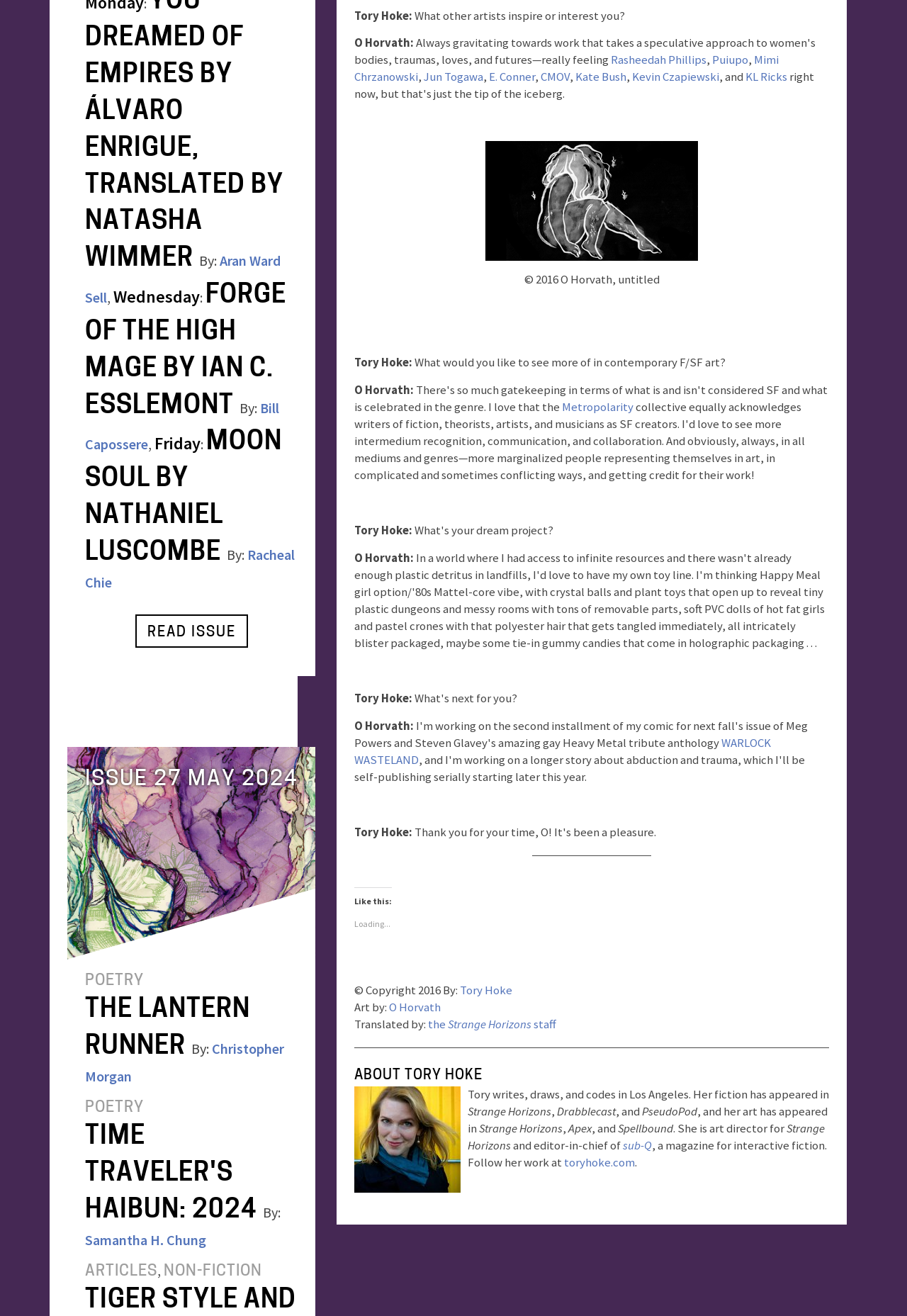Identify the bounding box coordinates for the region to click in order to carry out this instruction: "Manage subscription". Provide the coordinates using four float numbers between 0 and 1, formatted as [left, top, right, bottom].

None